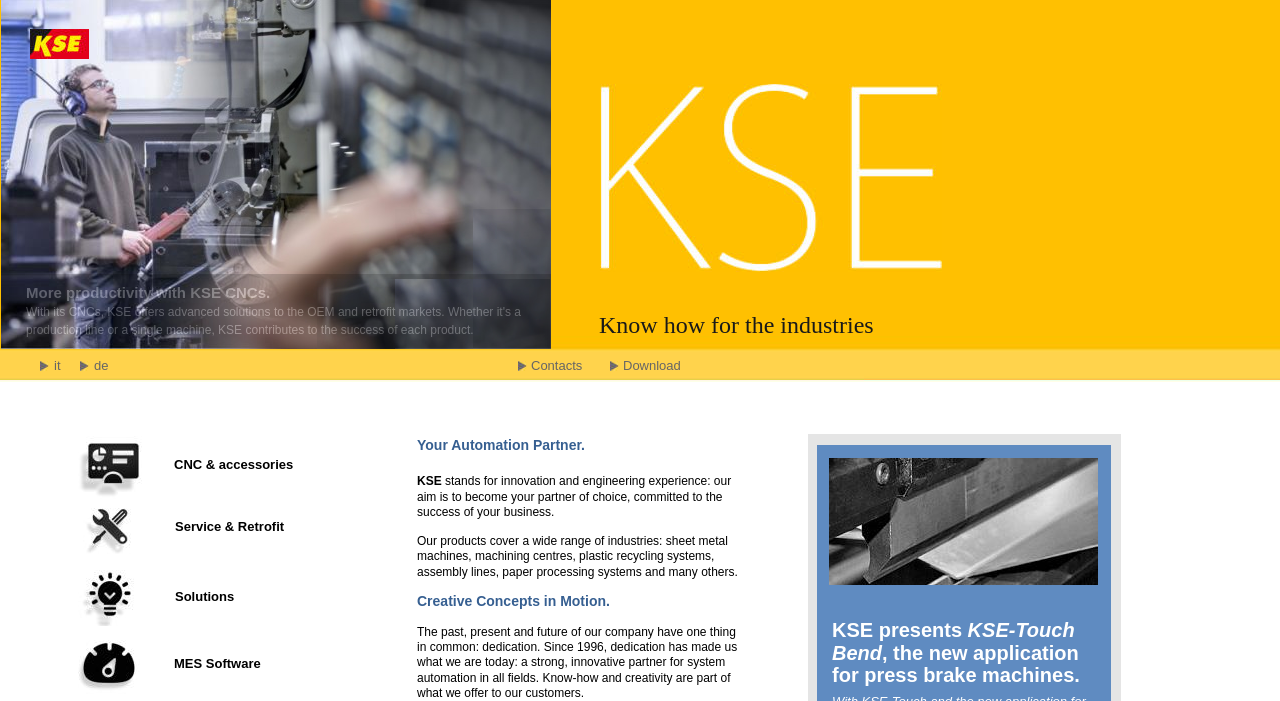Answer the question below using just one word or a short phrase: 
What languages are available on the website?

de, it